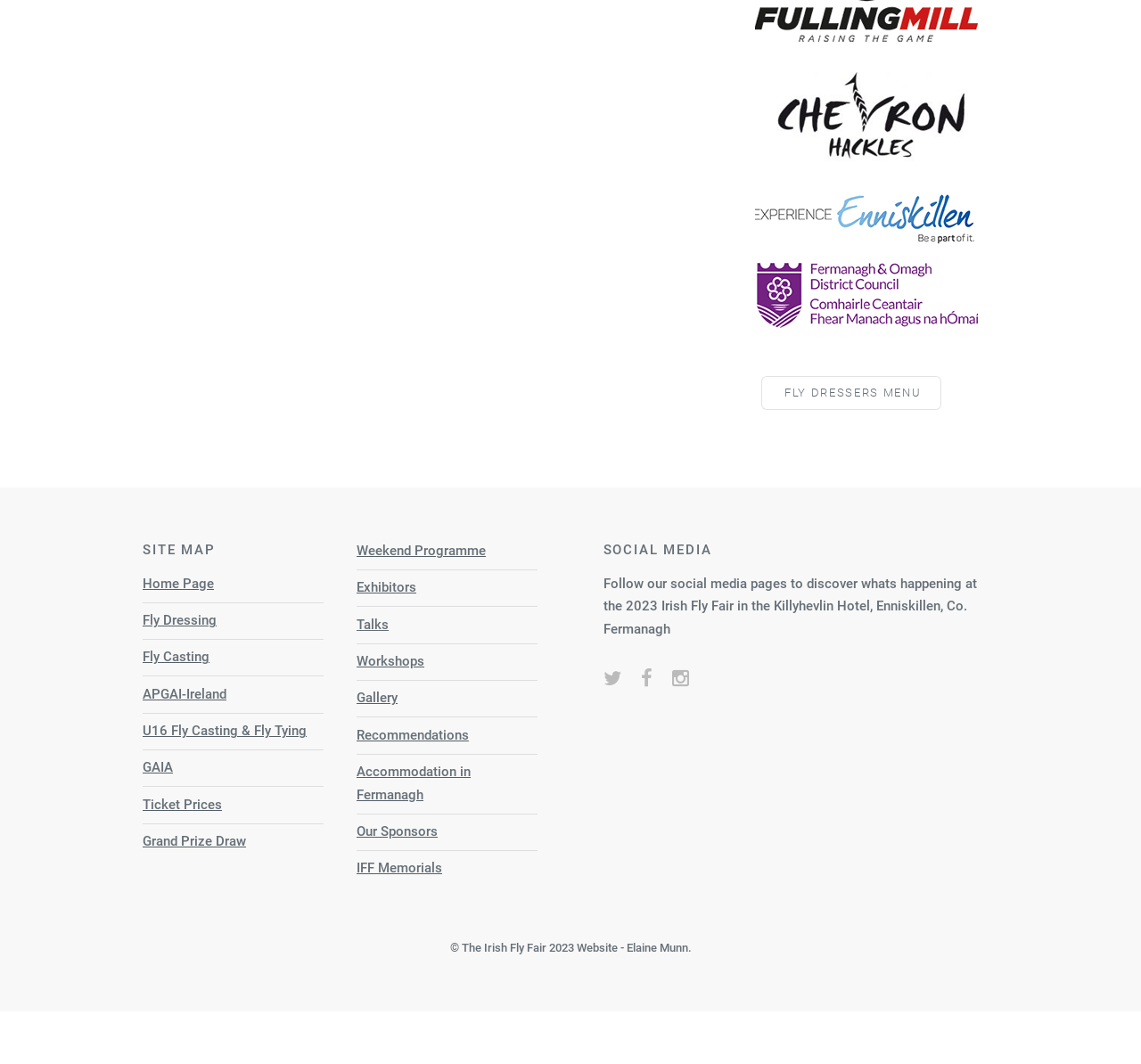Find the bounding box coordinates of the element I should click to carry out the following instruction: "Click on FLY DRESSERS MENU".

[0.667, 0.353, 0.825, 0.385]